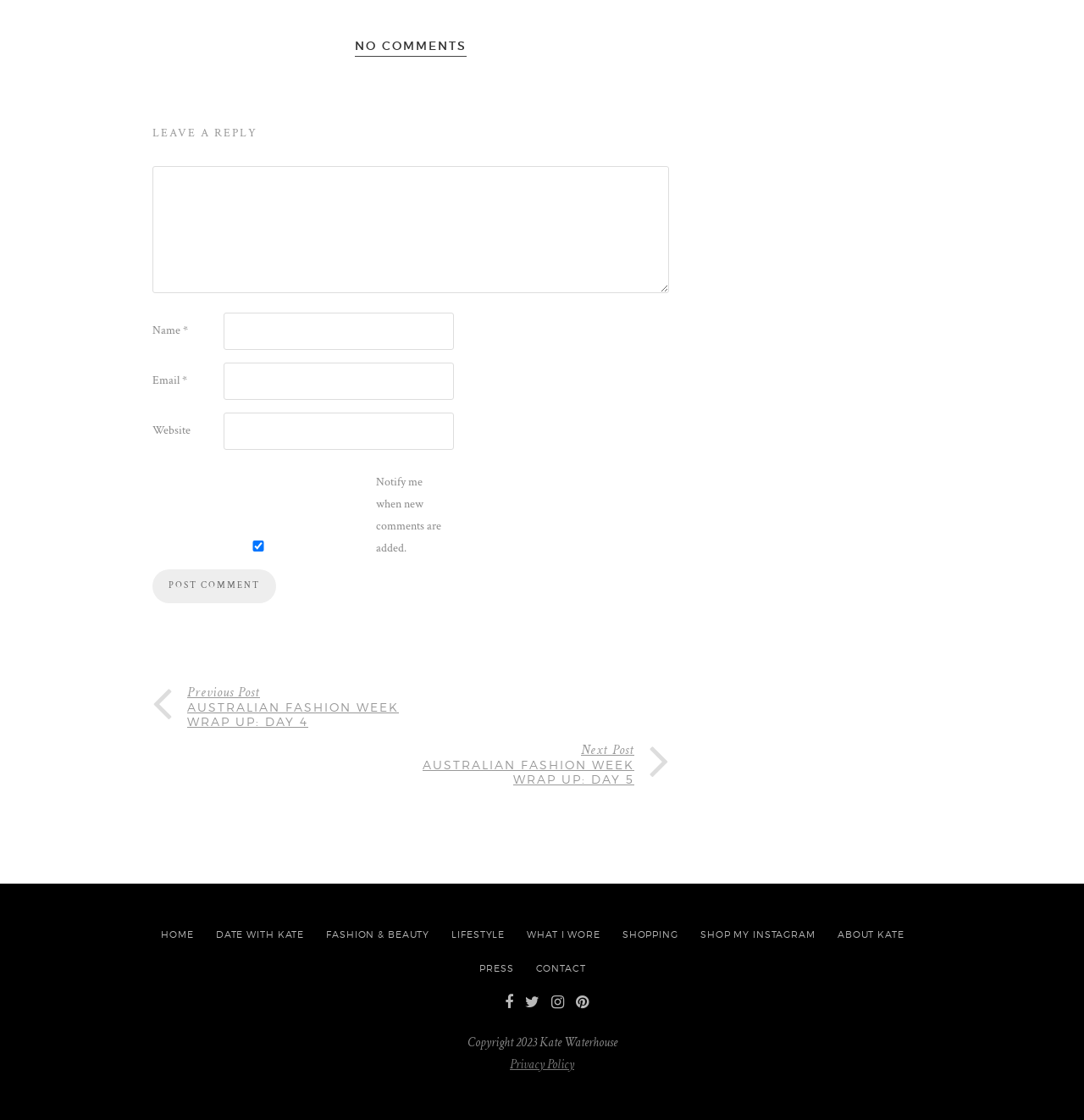What is the copyright year mentioned at the bottom of the page?
Please provide a single word or phrase answer based on the image.

2023